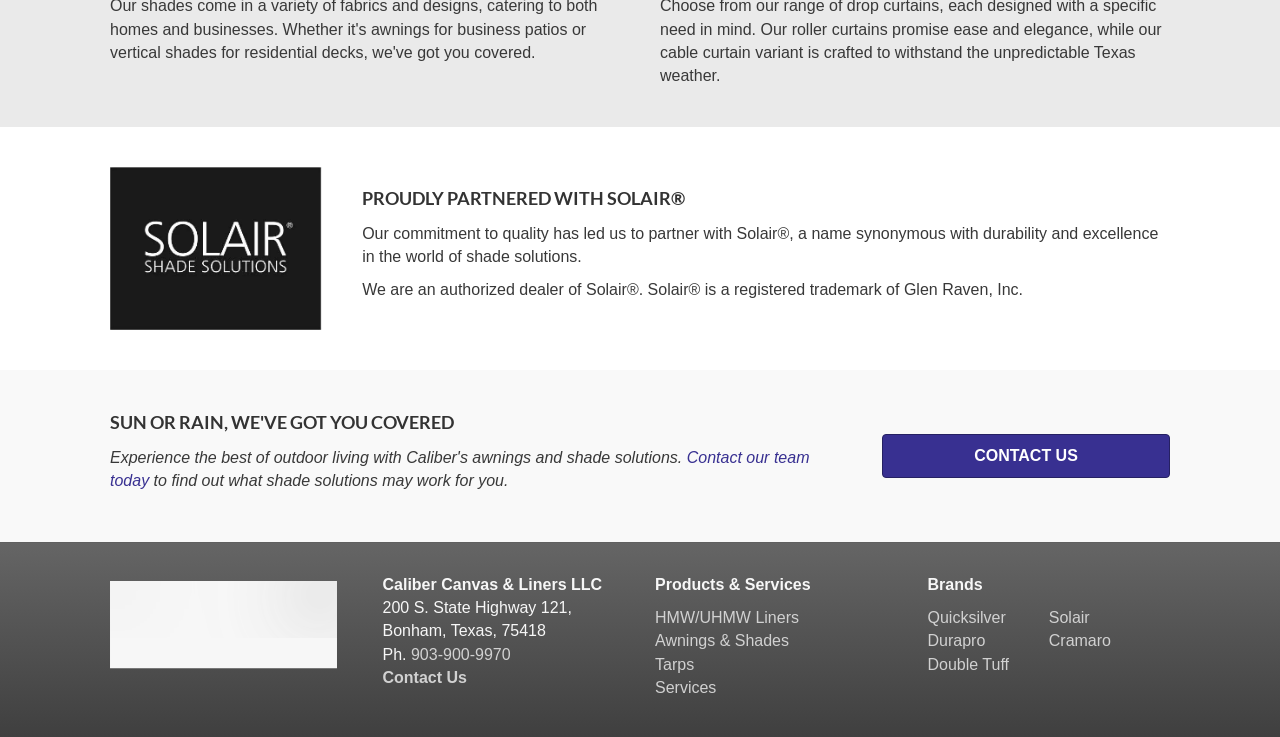Give a one-word or one-phrase response to the question:
What brands are mentioned on the webpage?

Quicksilver, Durapro, Double Tuff, Solair, Cramaro